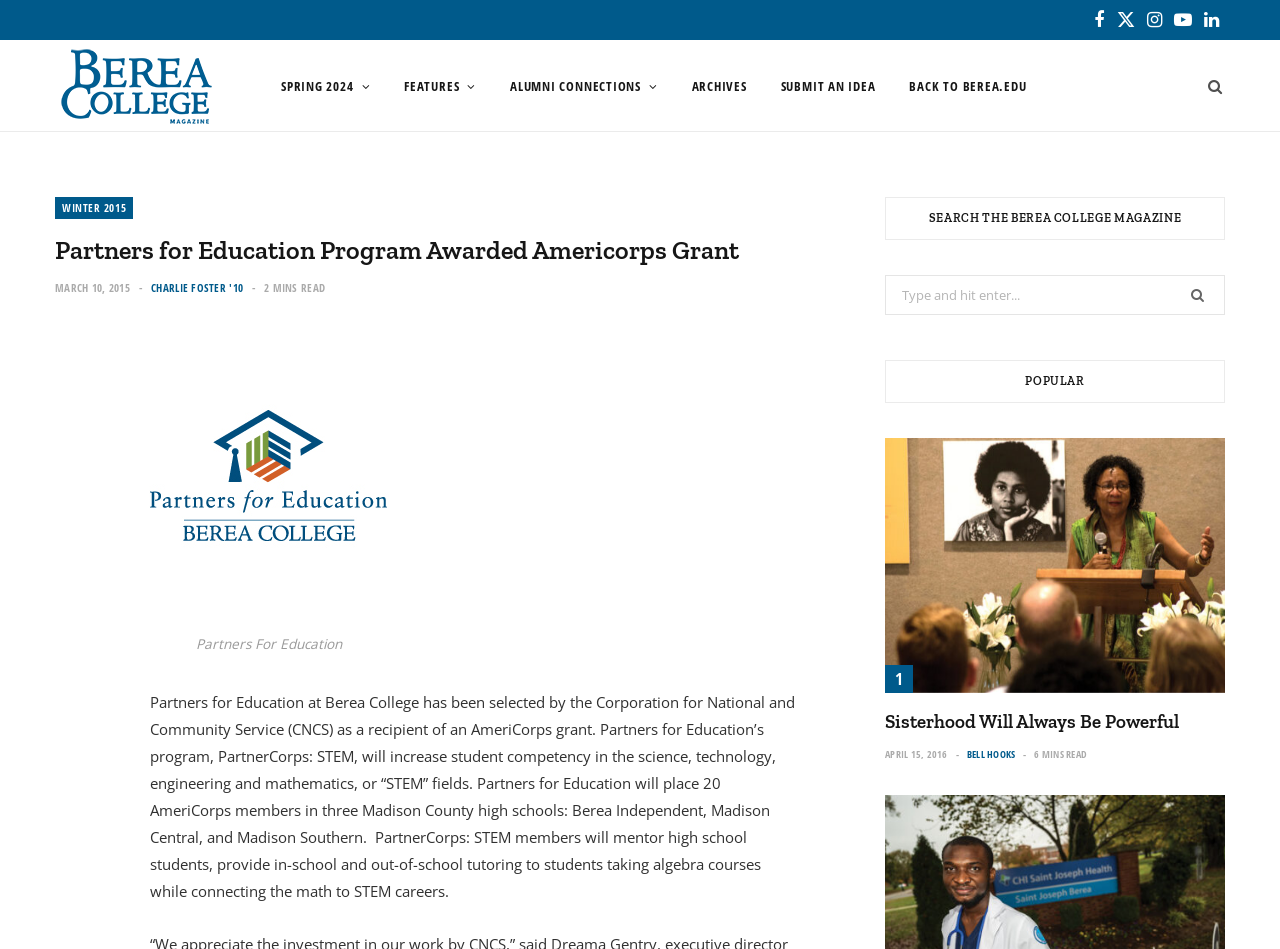What is the name of the program awarded the AmeriCorps grant?
Please provide a comprehensive and detailed answer to the question.

The answer can be found in the heading 'Partners for Education Program Awarded Americorps Grant' which is a prominent element on the webpage, indicating that the program 'Partners for Education' is the one awarded the grant.